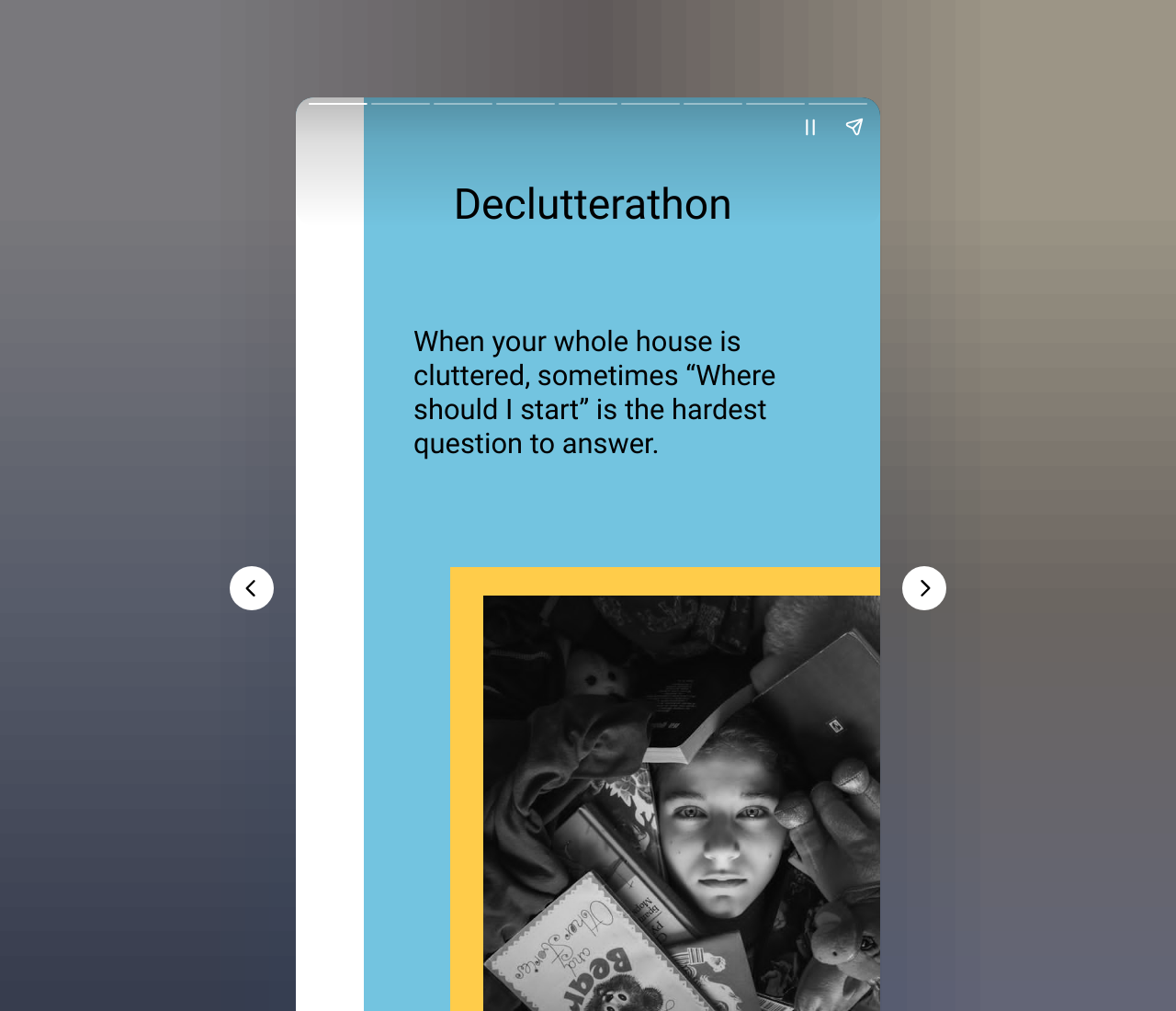Construct a comprehensive caption that outlines the webpage's structure and content.

The webpage is about decluttering and organizing, with a focus on helping users get started with the process. At the top, there is a heading that reads "Declutterathon", which is centered and takes up about a third of the screen width. Below the heading, there is a paragraph of text that explains the struggle of deciding where to start when decluttering an entire house. This text is also centered and spans about two-thirds of the screen width.

To the left of the heading, there is a complementary section that contains two buttons: "Pause story" and "Share story". These buttons are positioned near the top of the screen and are relatively small.

At the bottom of the screen, there are two navigation buttons: "Previous page" and "Next page". These buttons are positioned at the left and right edges of the screen, respectively, and are about halfway down the screen.

Overall, the webpage has a simple and clean layout, with a clear focus on providing guidance and support for users who are struggling to get started with decluttering.